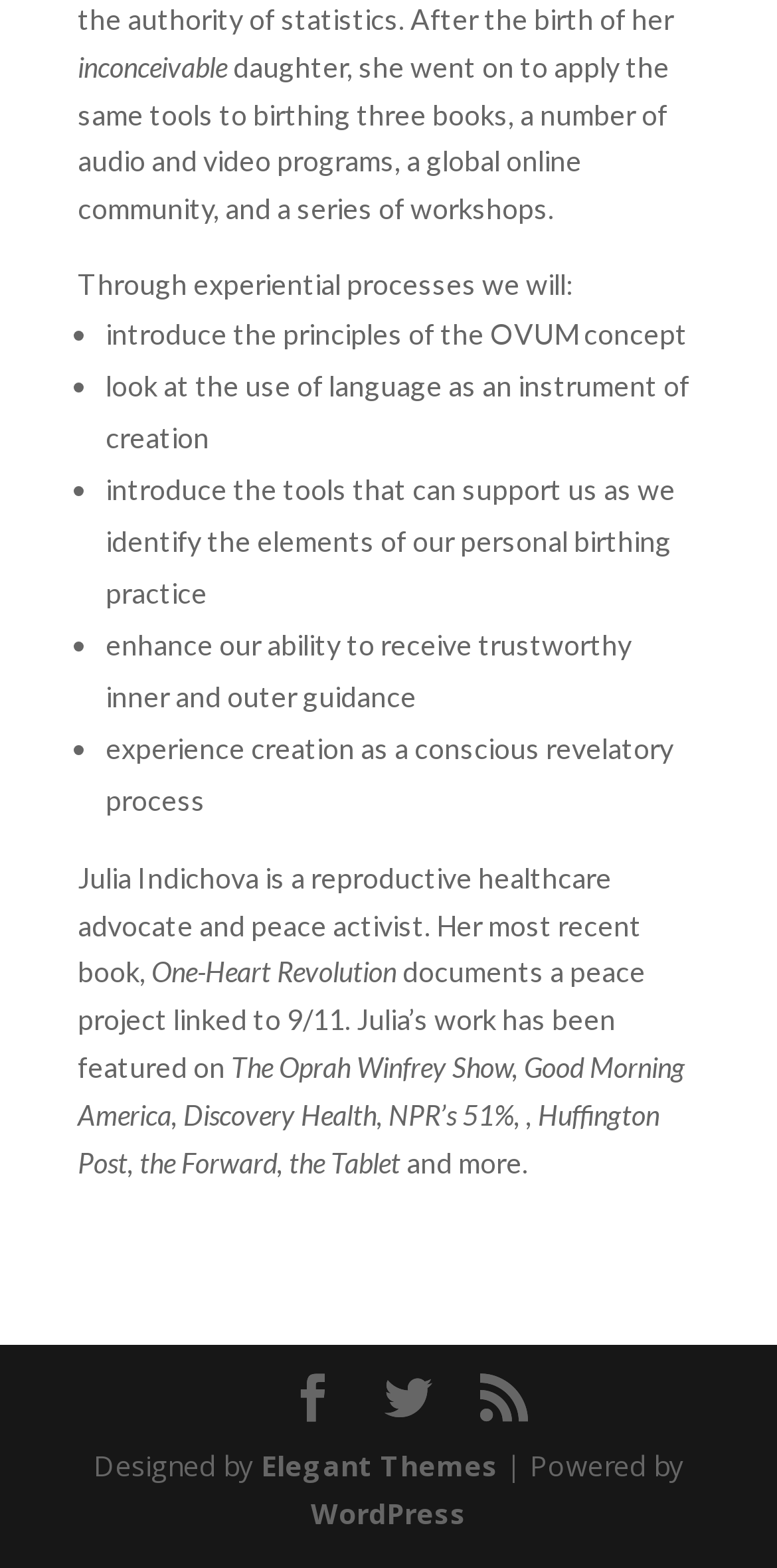What is the purpose of the OVUM concept?
Your answer should be a single word or phrase derived from the screenshot.

Not specified